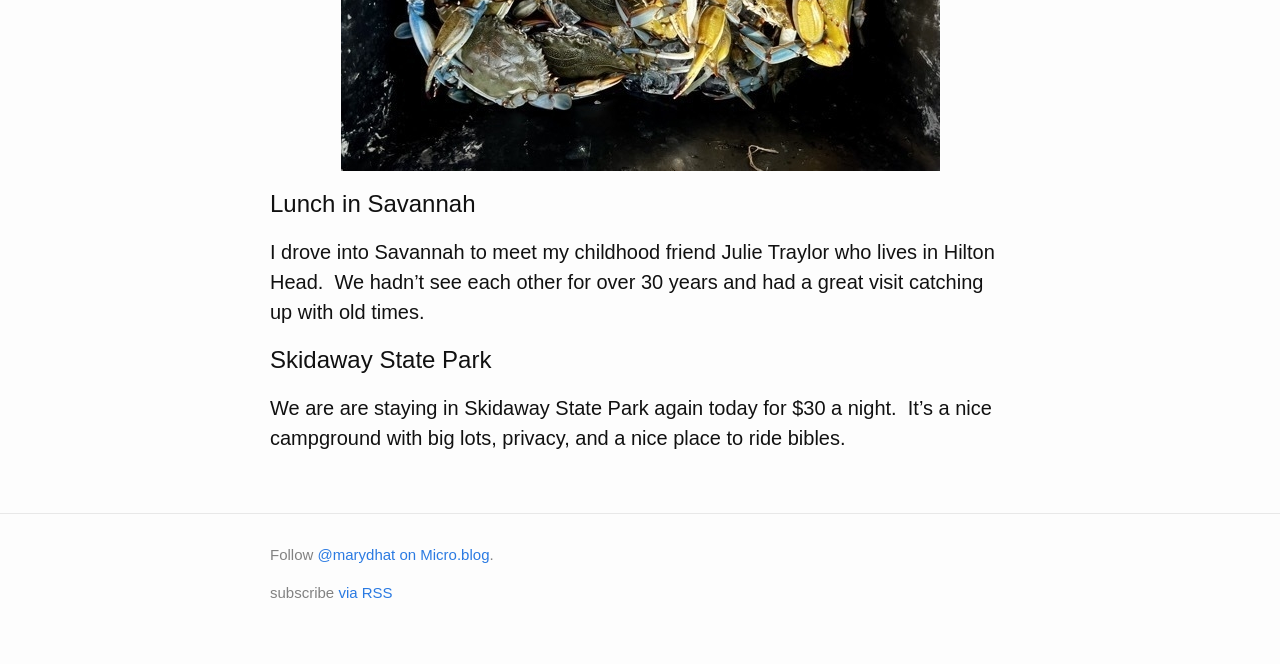What can users do to stay updated with the author's content?
From the screenshot, provide a brief answer in one word or phrase.

Subscribe or follow